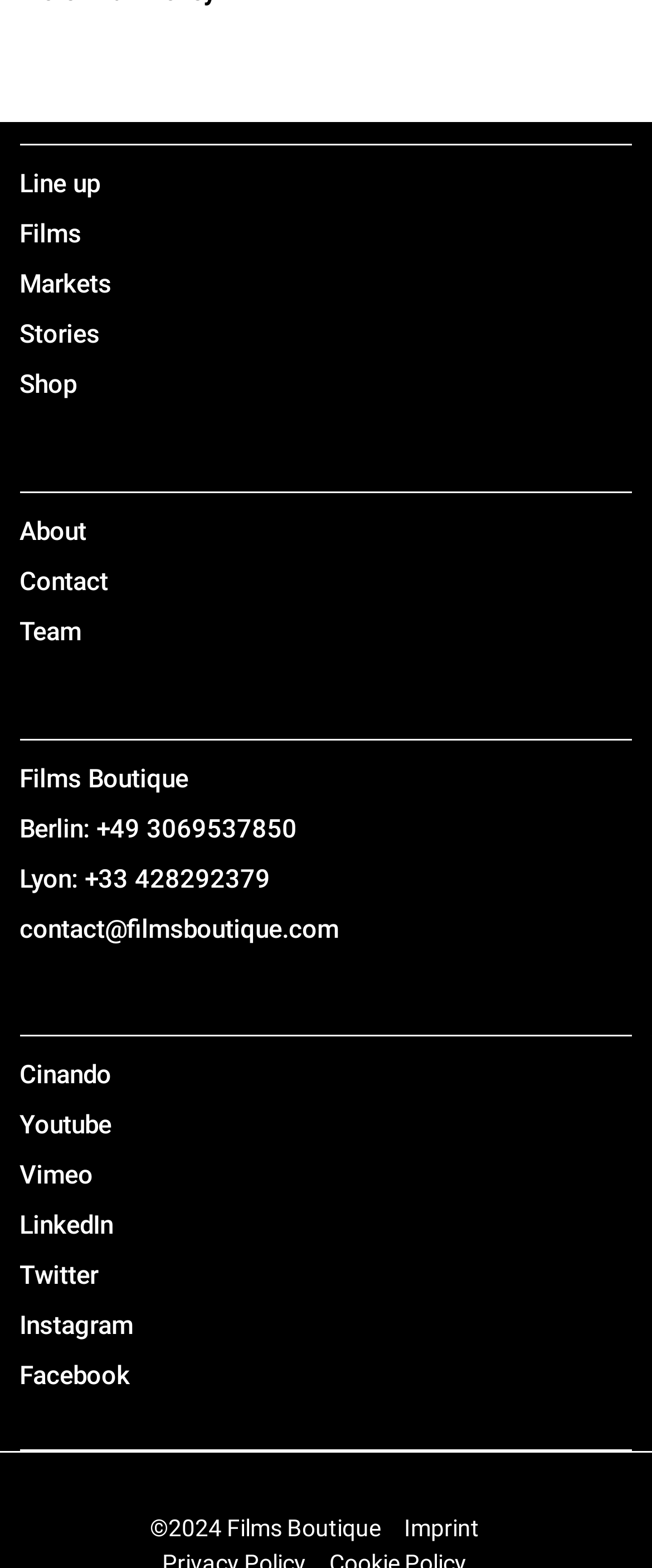What is the copyright year?
Refer to the image and answer the question using a single word or phrase.

2024